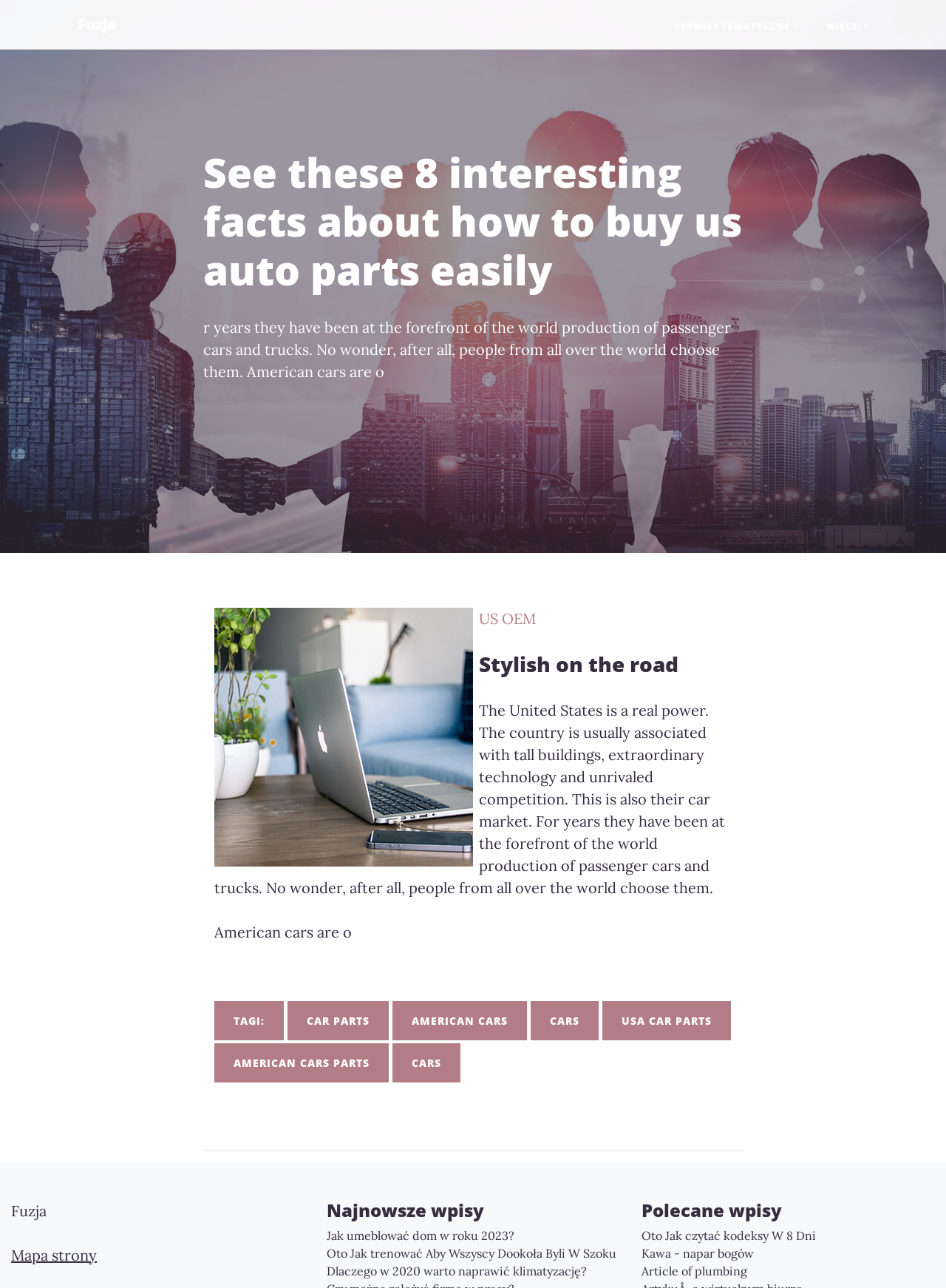Offer a meticulous description of the webpage's structure and content.

The webpage appears to be an article about interesting facts related to buying US auto parts. At the top, there is a link to "Fuzja" and two buttons, "SERWISY TEMATYCZNE" and "WIĘCEJ", which have popup menus. Below these elements, there is a heading that repeats the title of the article, "See these 8 interesting facts about how to buy us auto parts easily".

The main content of the article is divided into sections. The first section has an image related to the topic, followed by a link to "US OEM" and a heading "Stylish on the road". The text in this section discusses the dominance of the United States in the world production of passenger cars and trucks.

Below this section, there are several links to related topics, including "CAR PARTS", "AMERICAN CARS", "CARS", "USA CAR PARTS", and "AMERICAN CARS PARTS". These links are arranged horizontally and are followed by a separator line.

The rest of the webpage is dedicated to showcasing other articles, with two sections labeled "Najnowsze wpisy" (Latest entries) and "Polecane wpisy" (Recommended entries). Each section contains several links to different articles, with titles such as "Jak umeblować dom w roku 2023?" (How to furnish a home in 2023?) and "Oto Jak czytać kodeksy W 8 Dni" (How to read codes in 8 days). At the very bottom of the page, there are links to "Fuzja" and "Mapa strony" (Site map).